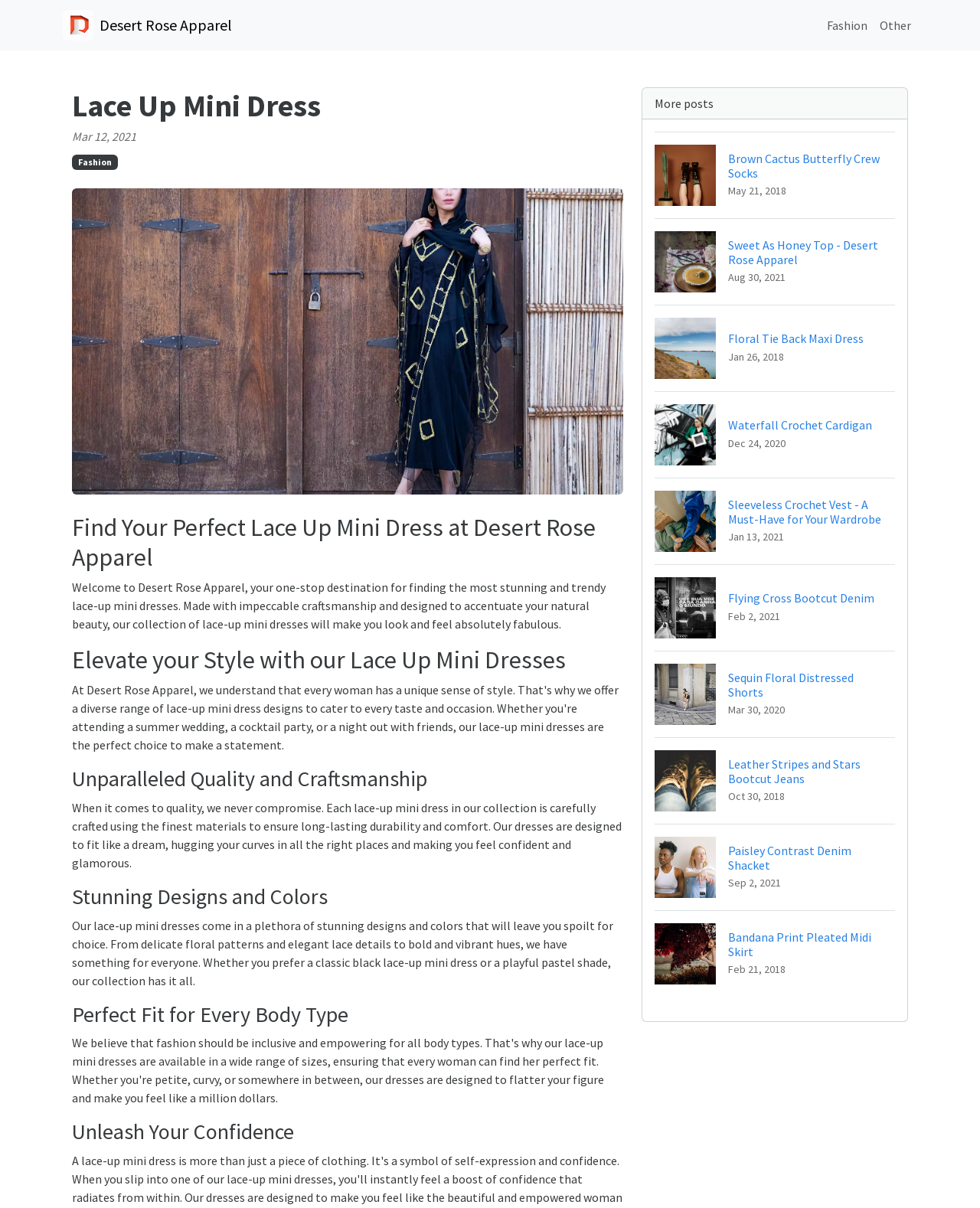Please identify the coordinates of the bounding box for the clickable region that will accomplish this instruction: "View the Sweet As Honey Top".

[0.668, 0.181, 0.913, 0.252]